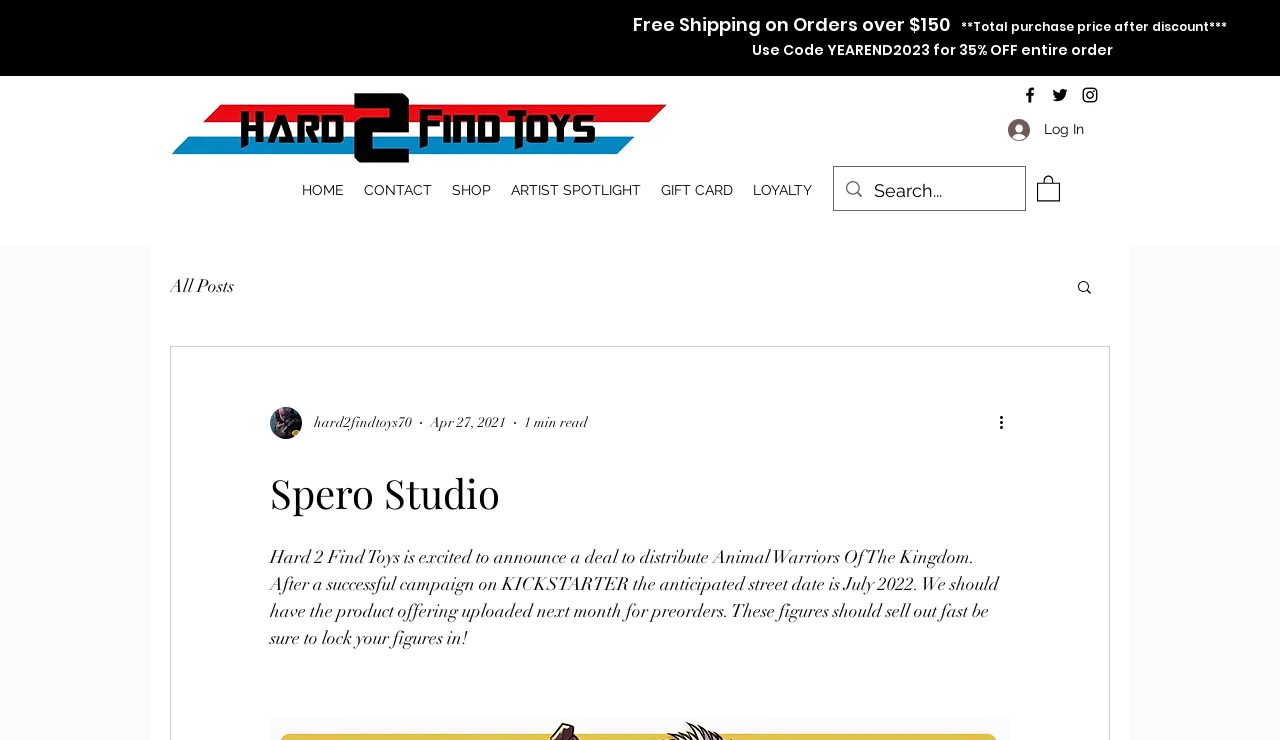Please identify the bounding box coordinates of the element I need to click to follow this instruction: "Read the blog post".

[0.211, 0.737, 0.784, 0.876]